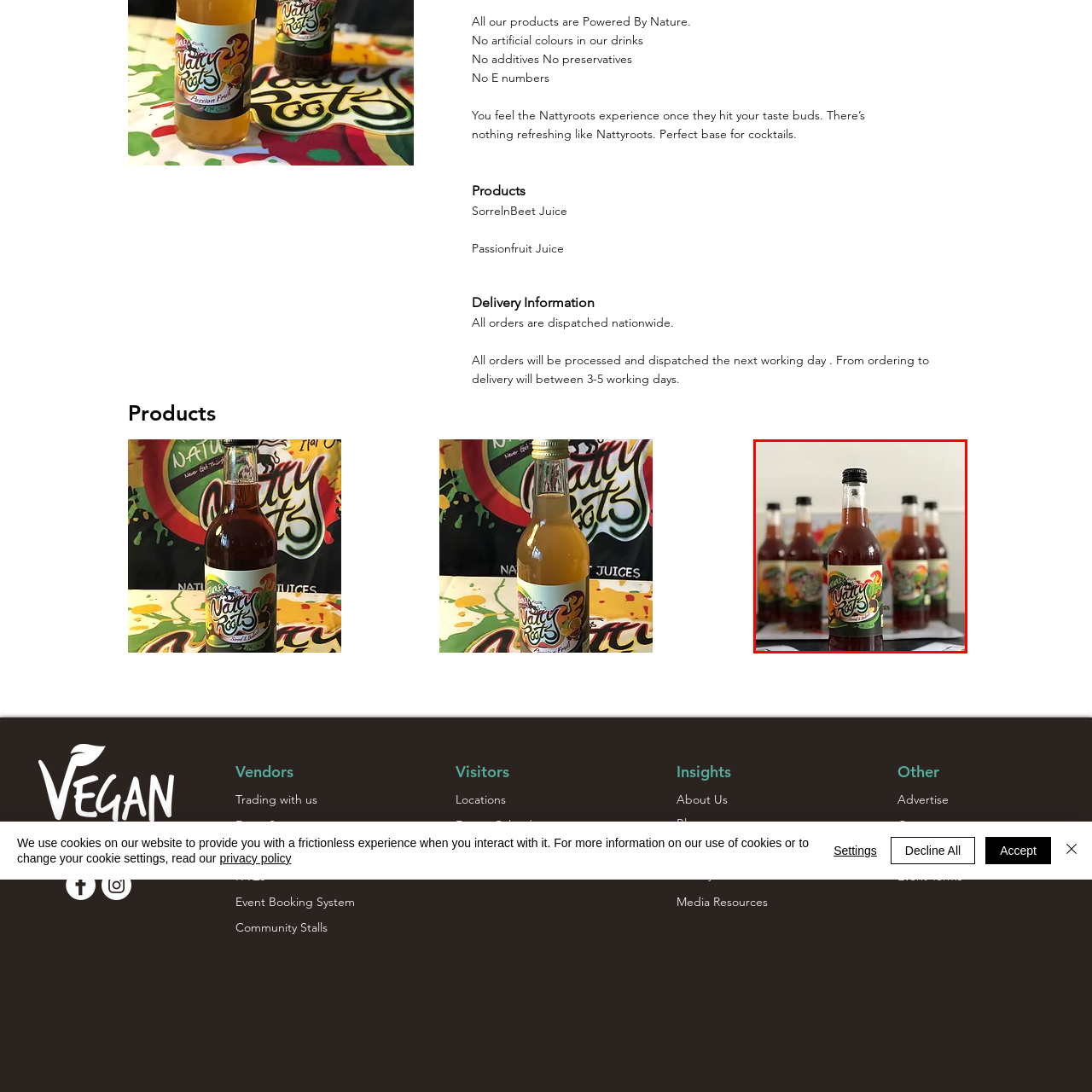Focus on the portion of the image highlighted in red and deliver a detailed explanation for the following question: What is the purpose of the arrangement of bottles in the background?

The arrangement of several other bottles of Nattyroots Ital Juice in the background creates a sense of abundance and variety, which reflects the brand's commitment to providing a wholesome, flavorful drink experience.